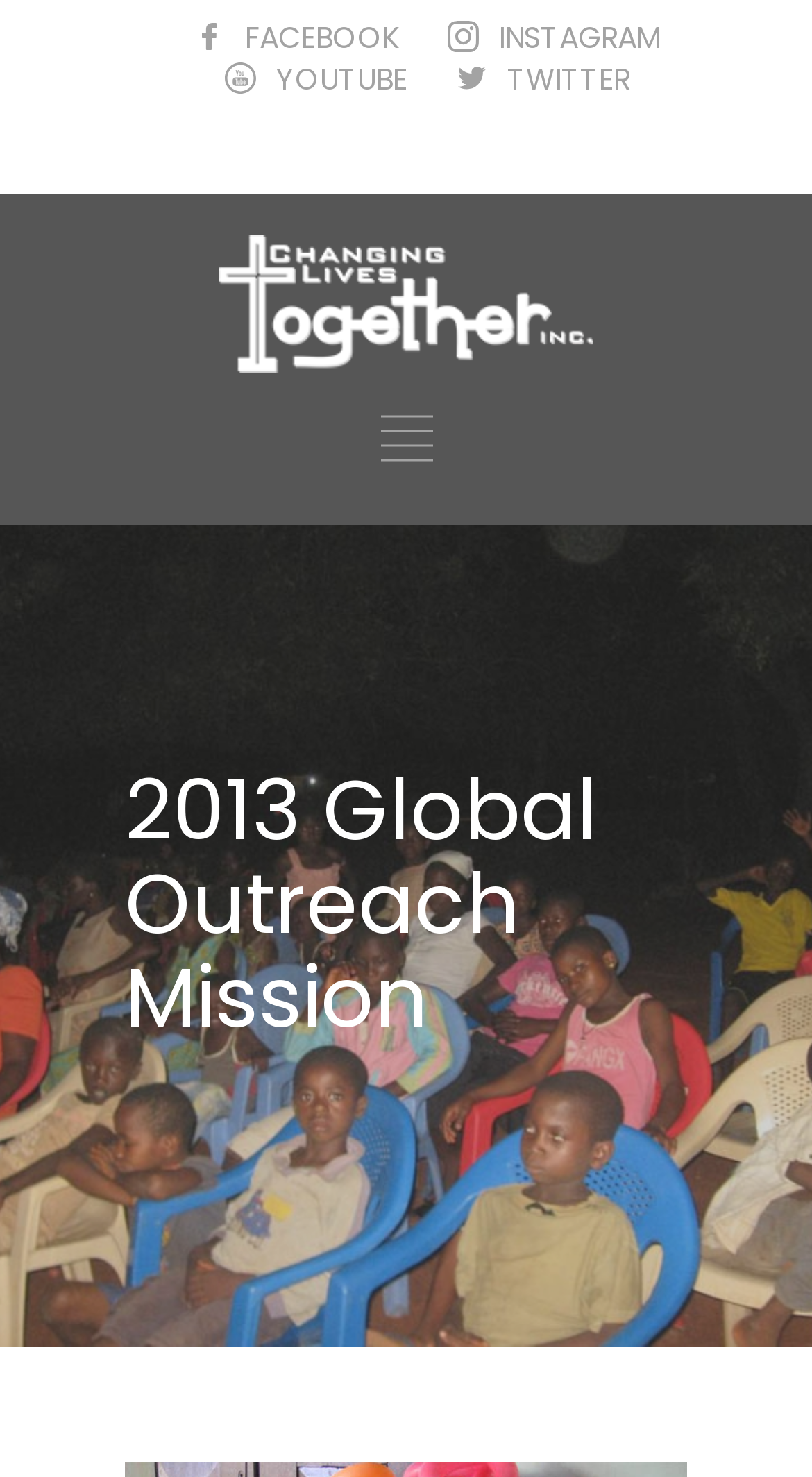Respond to the following question using a concise word or phrase: 
Are there any images on the webpage?

No